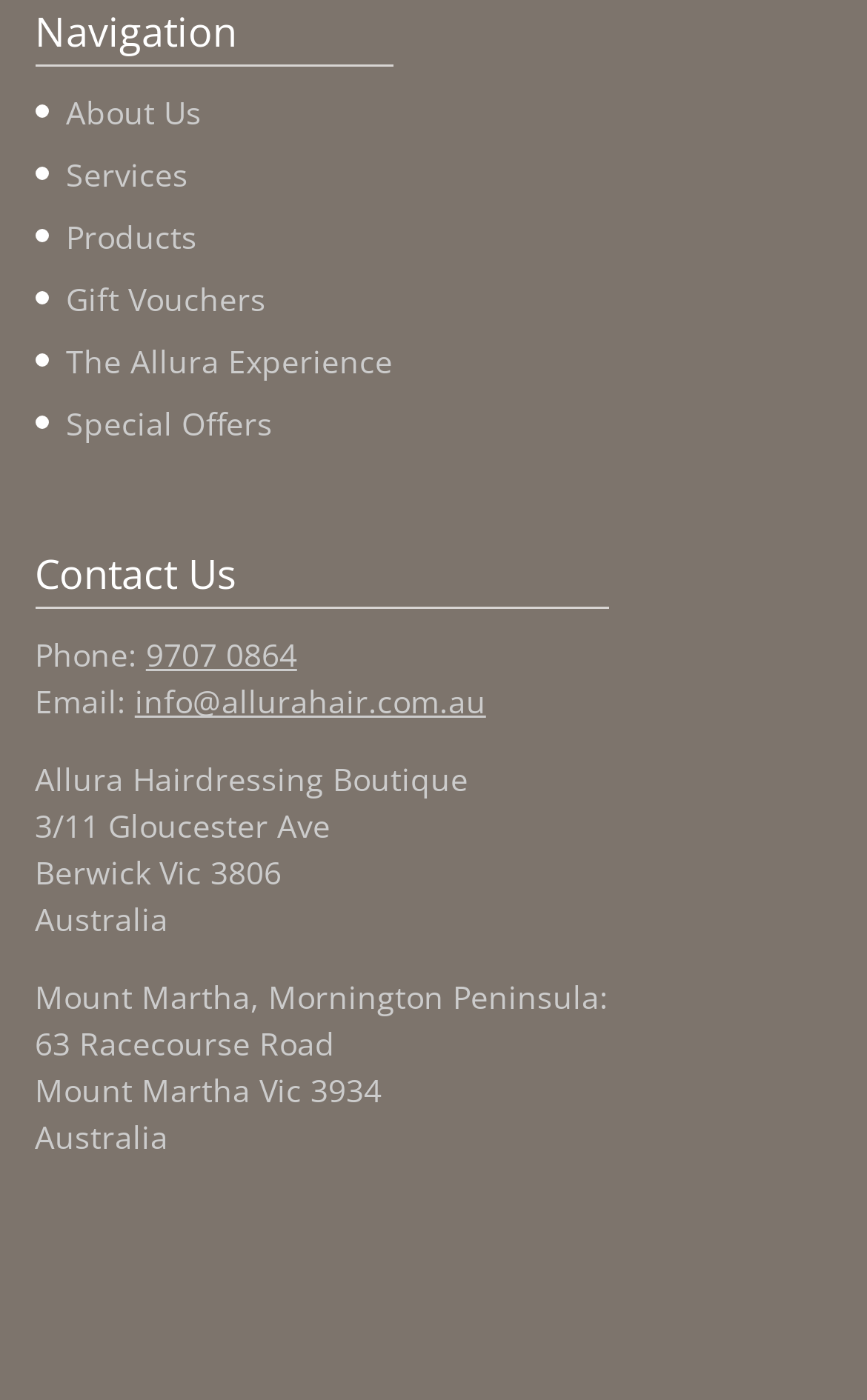Provide your answer in a single word or phrase: 
How many locations does Allura Hairdressing Boutique have?

2